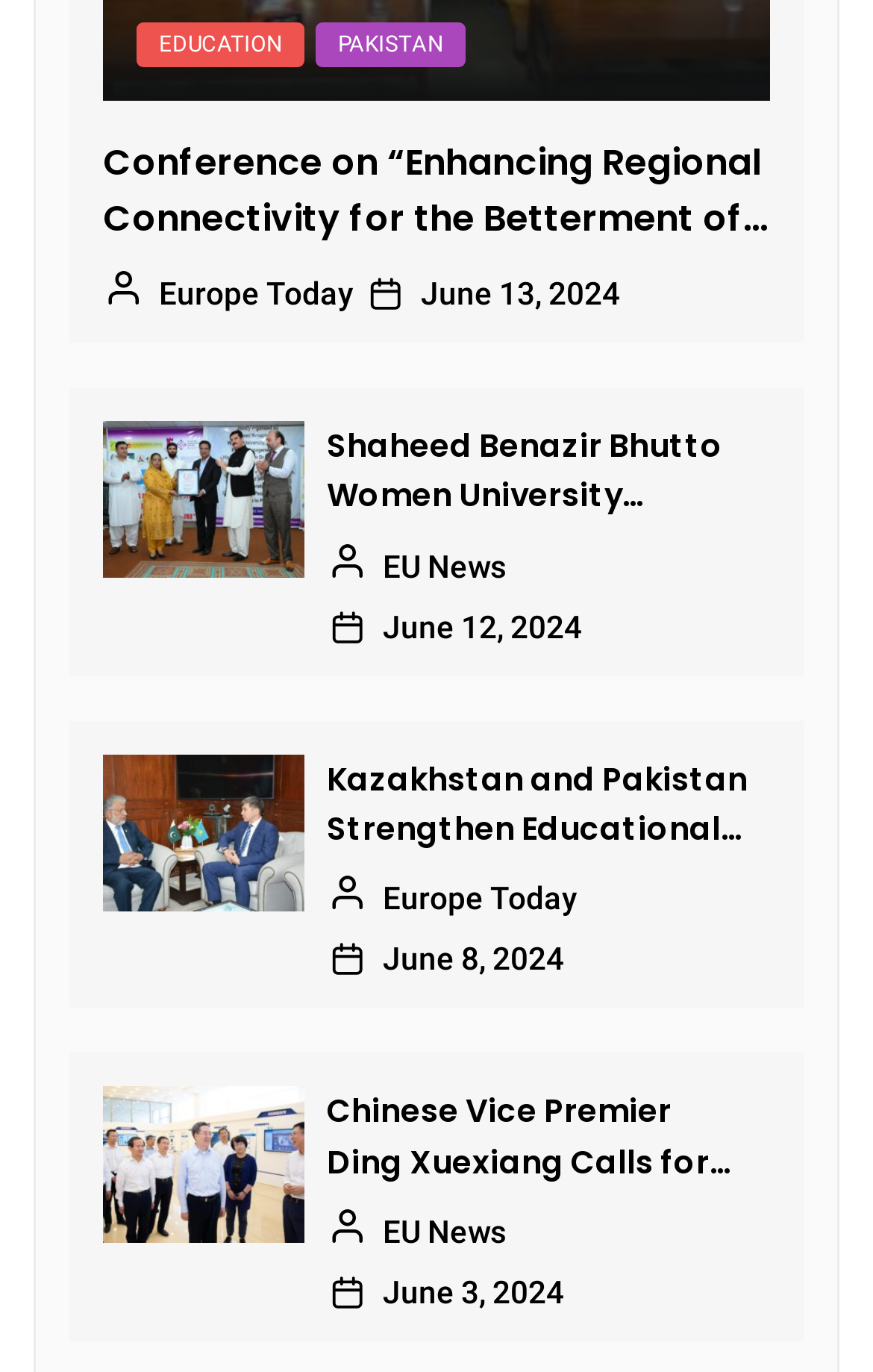Locate the bounding box coordinates of the area you need to click to fulfill this instruction: 'Browse the 'EU News' section'. The coordinates must be in the form of four float numbers ranging from 0 to 1: [left, top, right, bottom].

[0.438, 0.399, 0.579, 0.425]